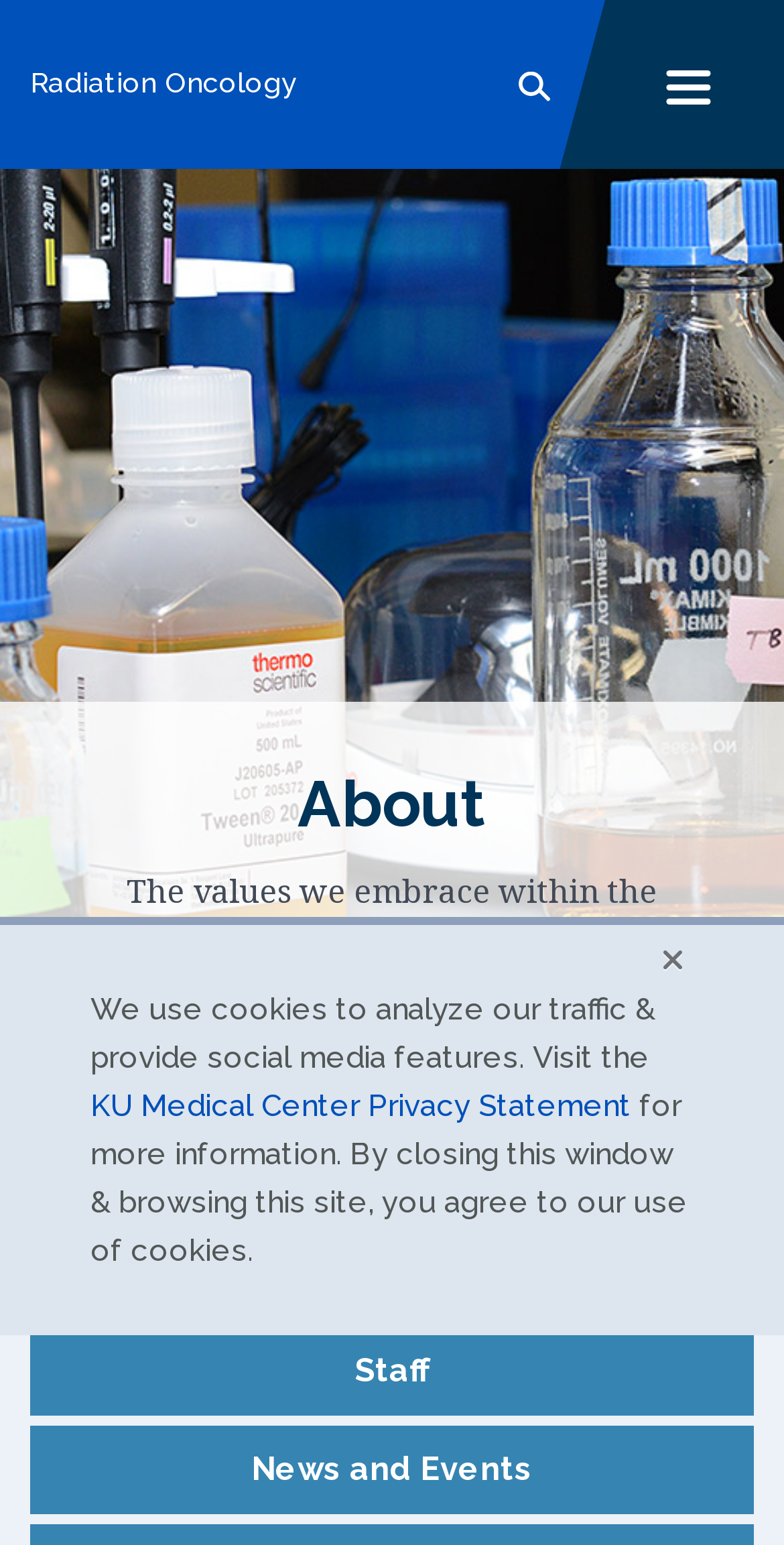What is the name of the health system mentioned?
Please provide a single word or phrase as your answer based on the screenshot.

The University of Kansas Health System